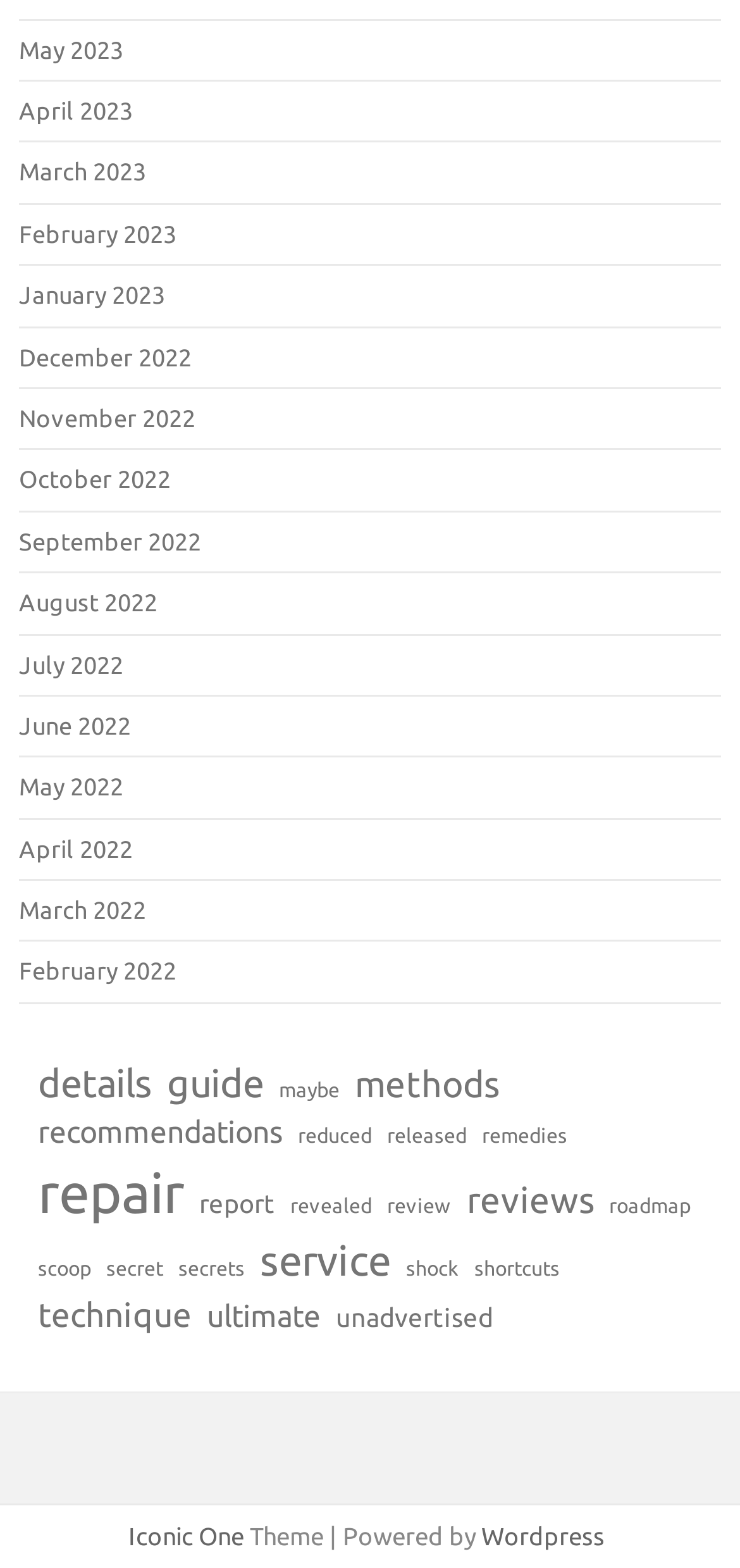Find the bounding box coordinates of the clickable element required to execute the following instruction: "Read the guide". Provide the coordinates as four float numbers between 0 and 1, i.e., [left, top, right, bottom].

[0.226, 0.674, 0.356, 0.709]